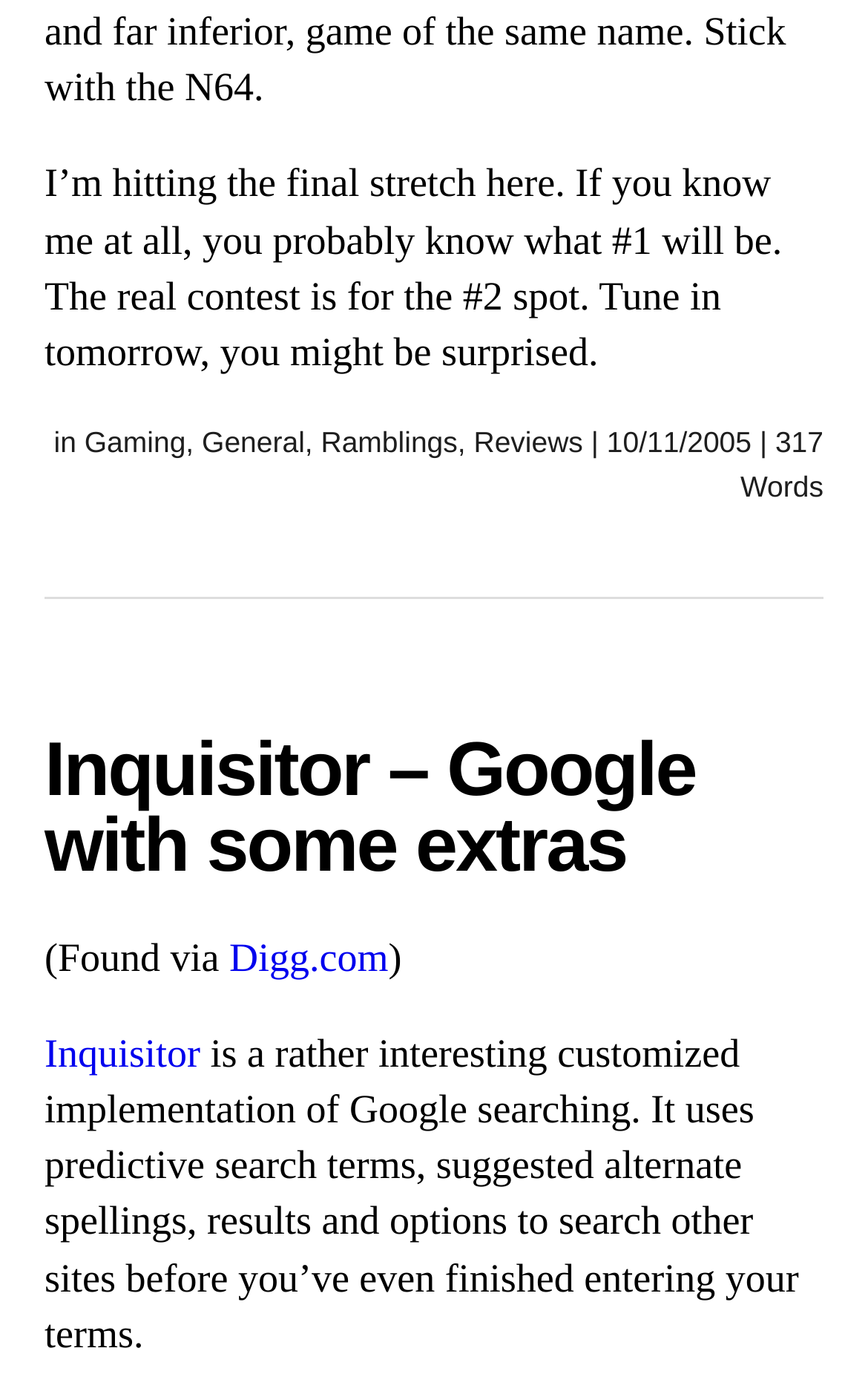Please identify the bounding box coordinates of the element I should click to complete this instruction: 'Visit Inquisitor – Google with some extras'. The coordinates should be given as four float numbers between 0 and 1, like this: [left, top, right, bottom].

[0.051, 0.522, 0.801, 0.637]